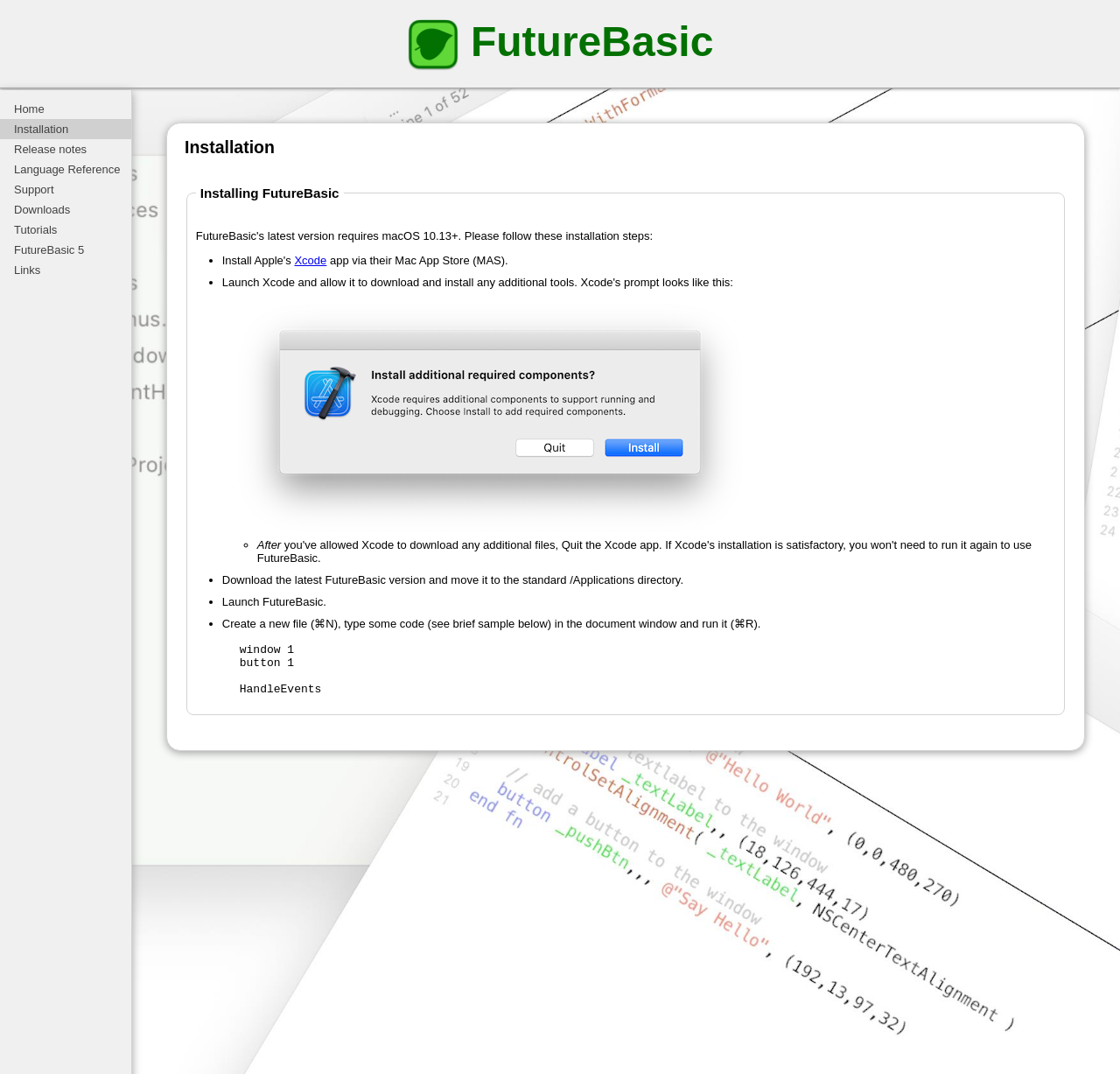Determine the bounding box coordinates of the clickable element necessary to fulfill the instruction: "Click the Xcode link". Provide the coordinates as four float numbers within the 0 to 1 range, i.e., [left, top, right, bottom].

[0.263, 0.236, 0.292, 0.248]